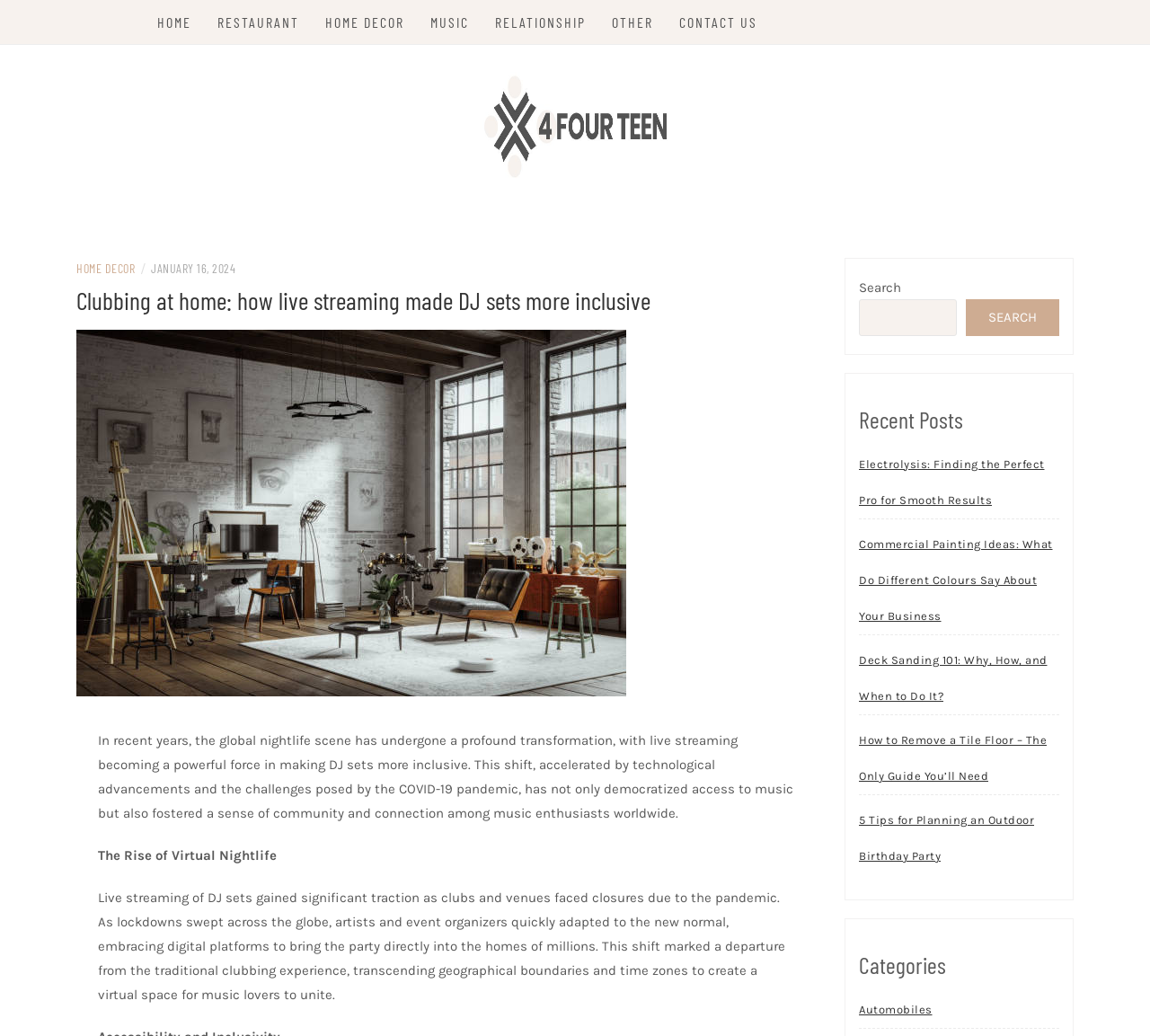How many recent posts are listed on the webpage?
Analyze the screenshot and provide a detailed answer to the question.

The webpage lists 5 recent posts, which are 'Electrolysis: Finding the Perfect Pro for Smooth Results', 'Commercial Painting Ideas: What Do Different Colours Say About Your Business', 'Deck Sanding 101: Why, How, and When to Do It?', 'How to Remove a Tile Floor – The Only Guide You’ll Need', and '5 Tips for Planning an Outdoor Birthday Party'.